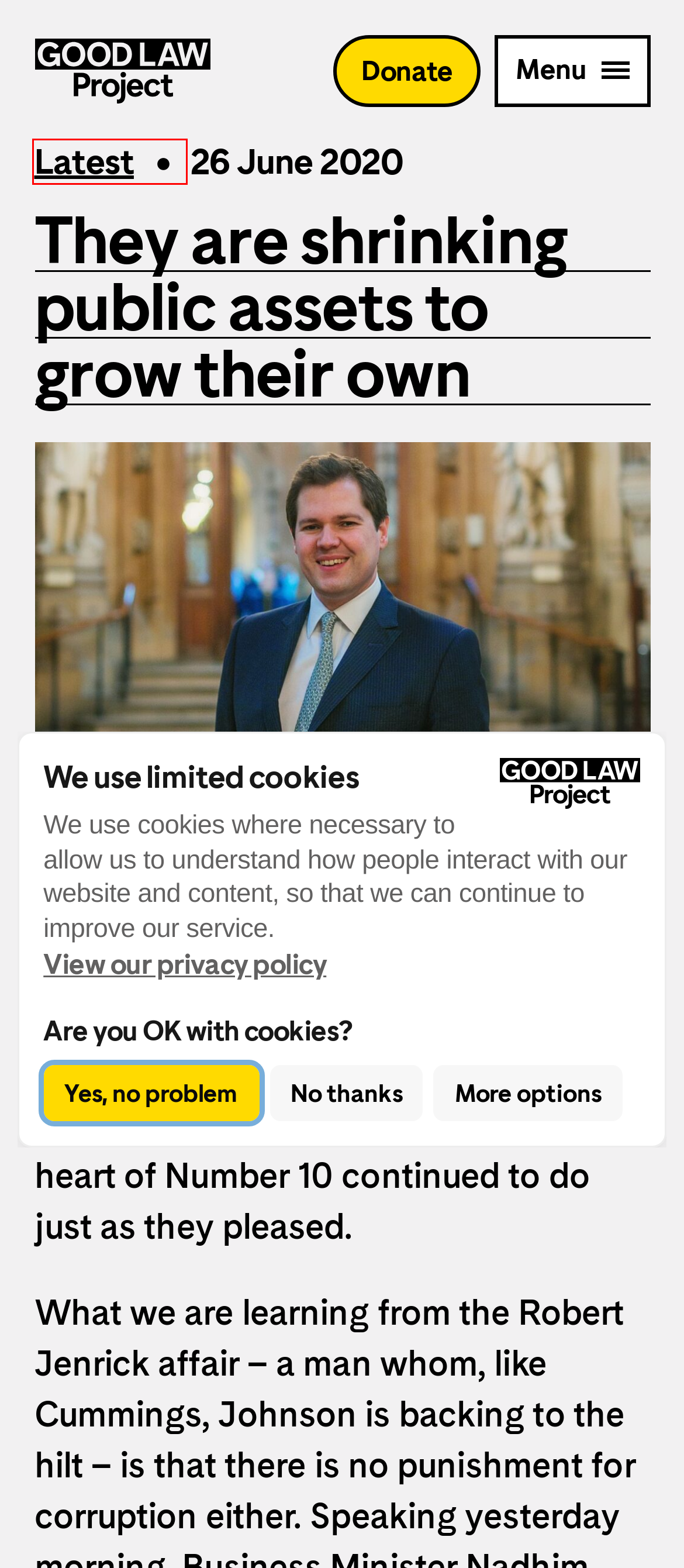Analyze the screenshot of a webpage that features a red rectangle bounding box. Pick the webpage description that best matches the new webpage you would see after clicking on the element within the red bounding box. Here are the candidates:
A. Media enquiries - Good Law Project
B. Latest - Good Law Project
C. Misconduct in Public Office | The Crown Prosecution Service
D. Homepage - Good Law Project
E. Privacy Notice - Good Law Project
F. Support us - Good Law Project
G. About - Good Law Project
H. Contact - Good Law Project

B